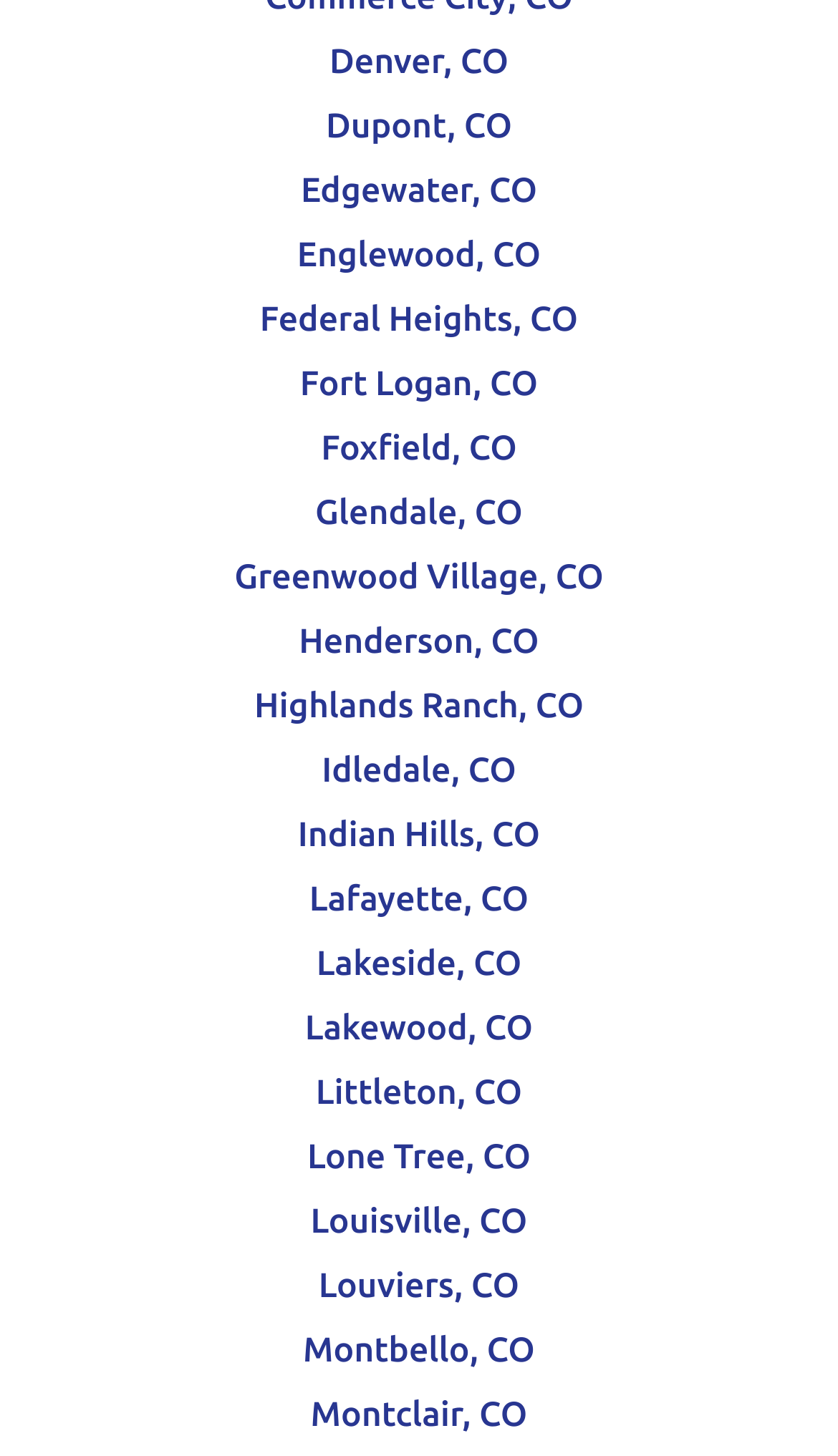What is the first city listed?
From the screenshot, provide a brief answer in one word or phrase.

Denver, CO